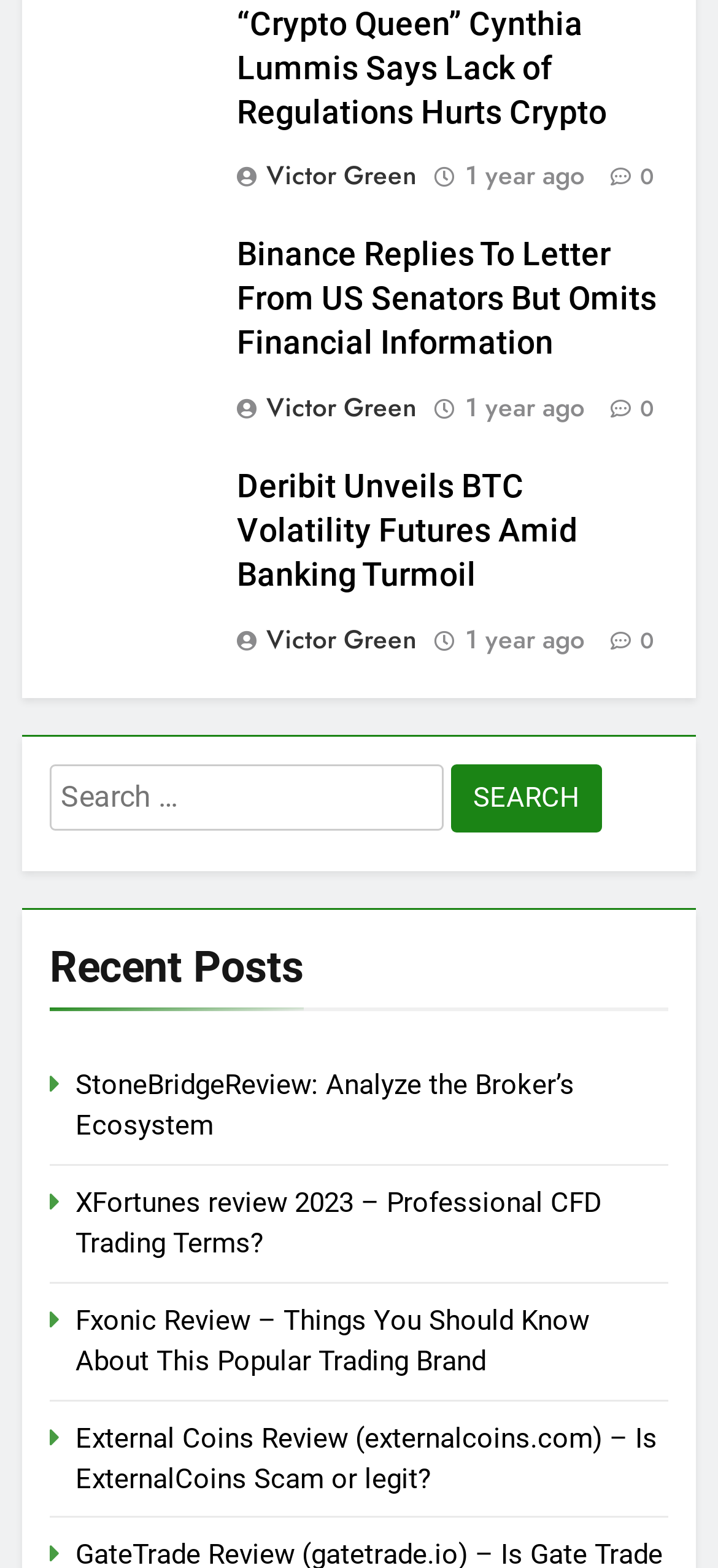Determine the bounding box coordinates for the HTML element mentioned in the following description: "StoneBridgeReview: Analyze the Broker’s Ecosystem". The coordinates should be a list of four floats ranging from 0 to 1, represented as [left, top, right, bottom].

[0.105, 0.681, 0.8, 0.729]